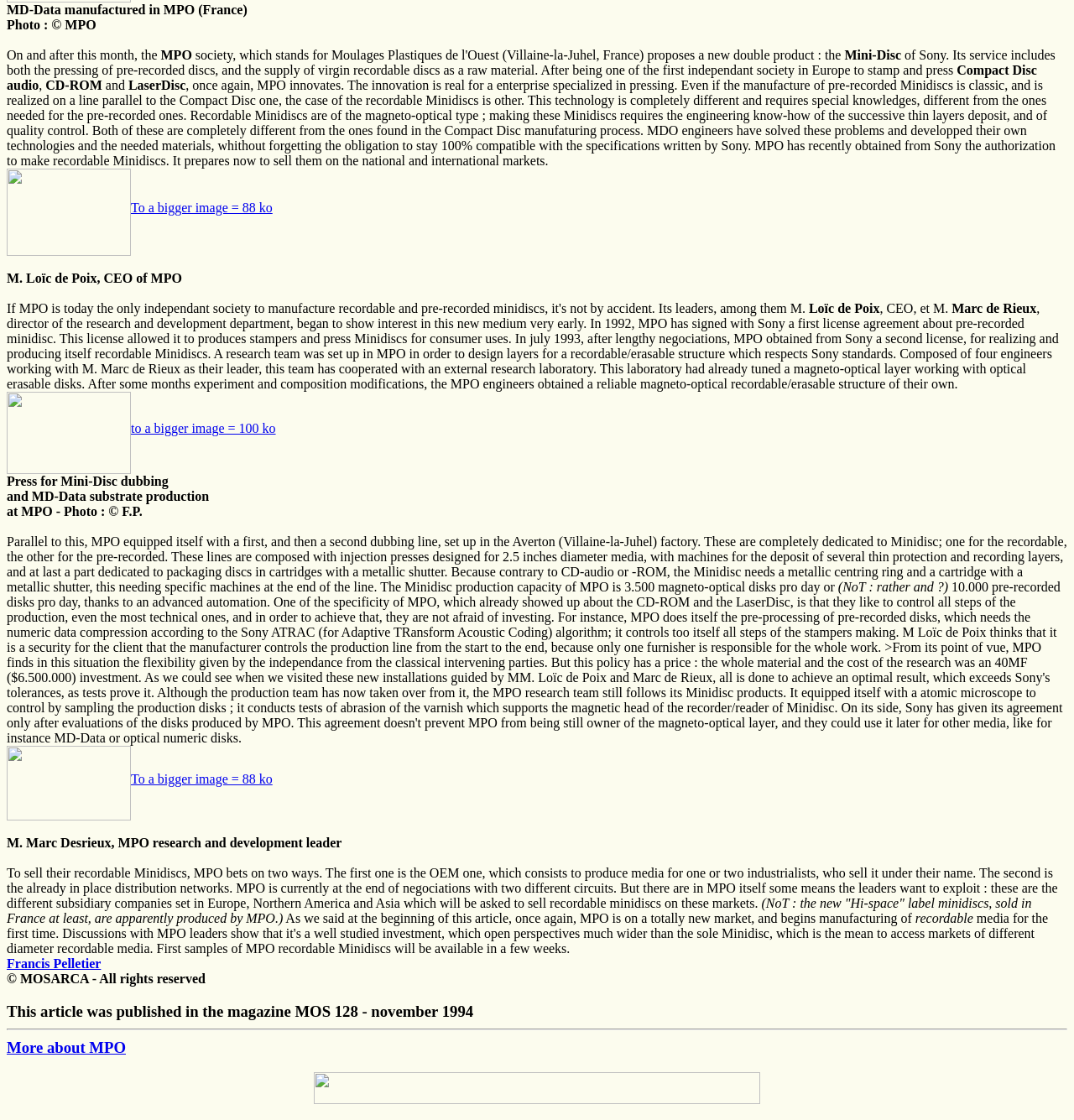Specify the bounding box coordinates (top-left x, top-left y, bottom-right x, bottom-right y) of the UI element in the screenshot that matches this description: More about MPO

[0.006, 0.927, 0.117, 0.943]